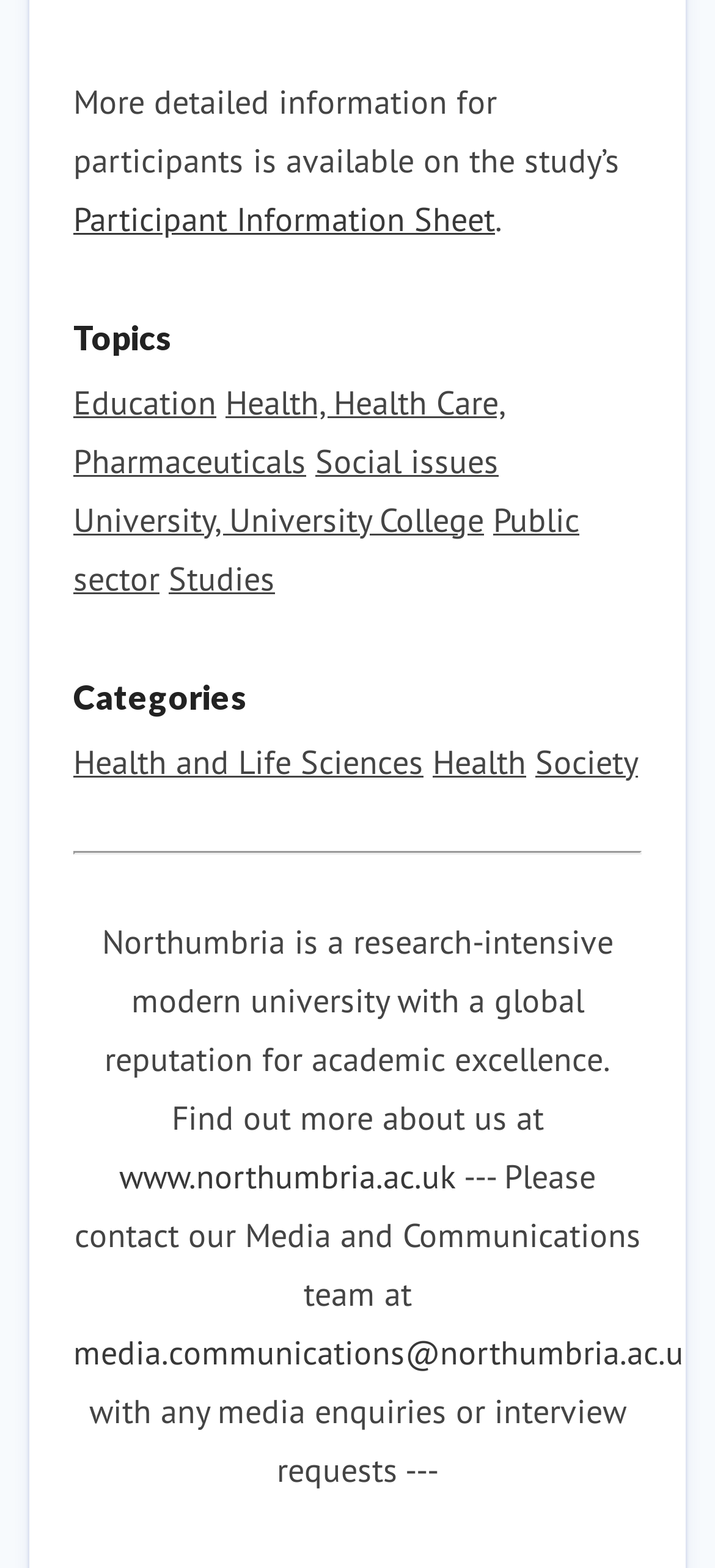Show the bounding box coordinates for the element that needs to be clicked to execute the following instruction: "Visit Northumbria University's website". Provide the coordinates in the form of four float numbers between 0 and 1, i.e., [left, top, right, bottom].

[0.167, 0.732, 0.638, 0.769]